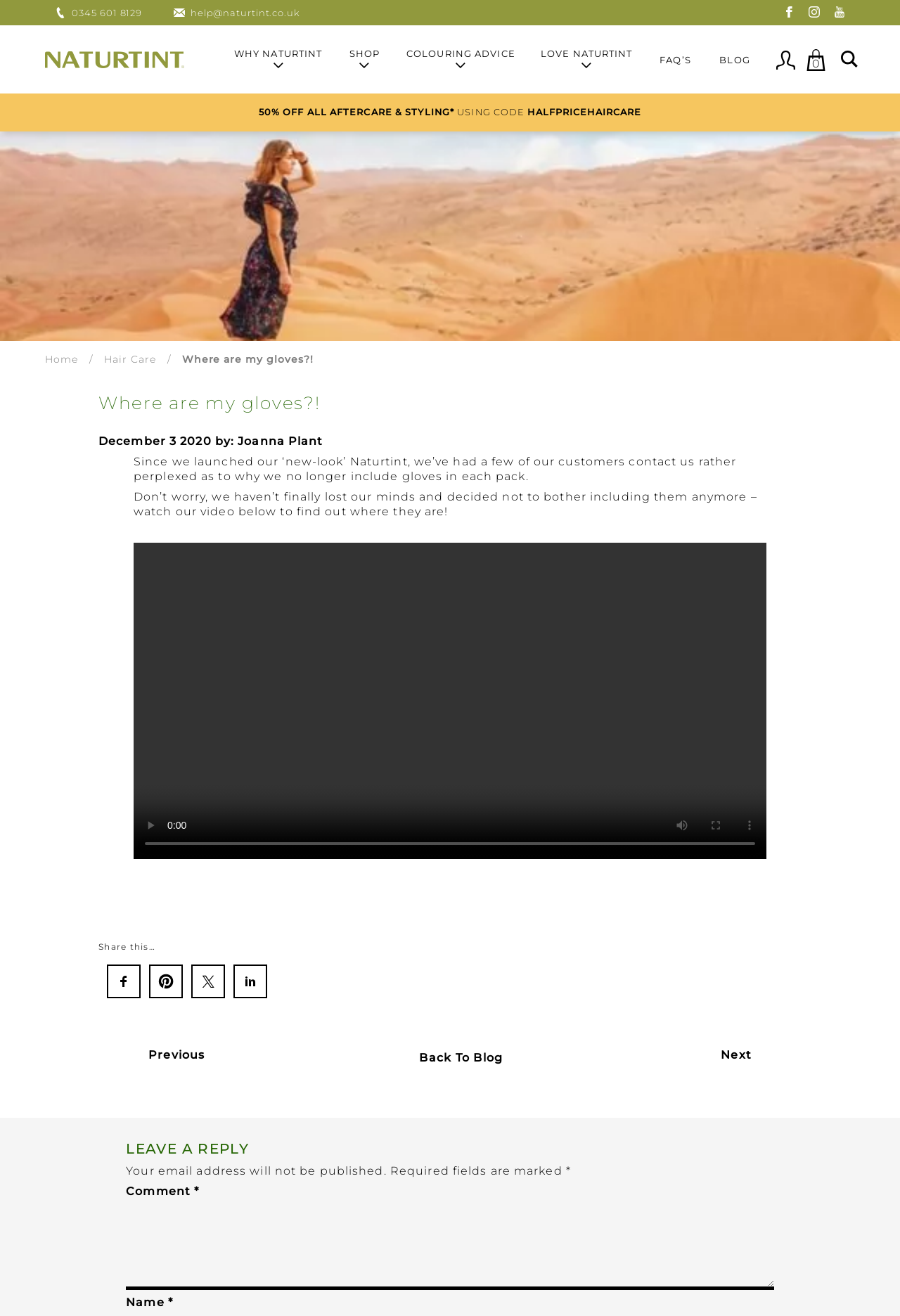How many social media sharing options are available?
Refer to the image and provide a one-word or short phrase answer.

4